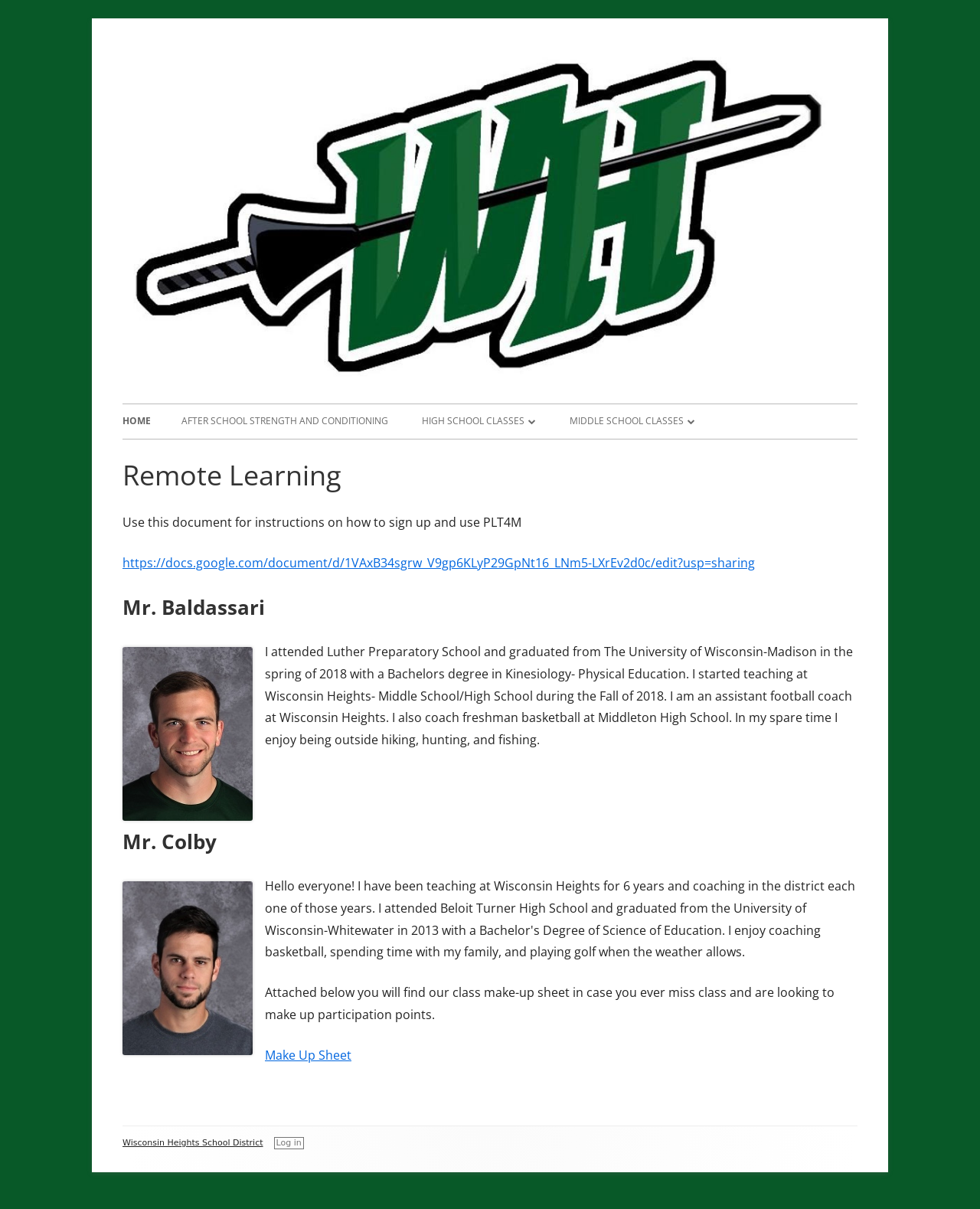Bounding box coordinates are to be given in the format (top-left x, top-left y, bottom-right x, bottom-right y). All values must be floating point numbers between 0 and 1. Provide the bounding box coordinate for the UI element described as: https://docs.google.com/document/d/1VAxB34sgrw_V9gp6KLyP29GpNt16_LNm5-LXrEv2d0c/edit?usp=sharing

[0.125, 0.459, 0.77, 0.473]